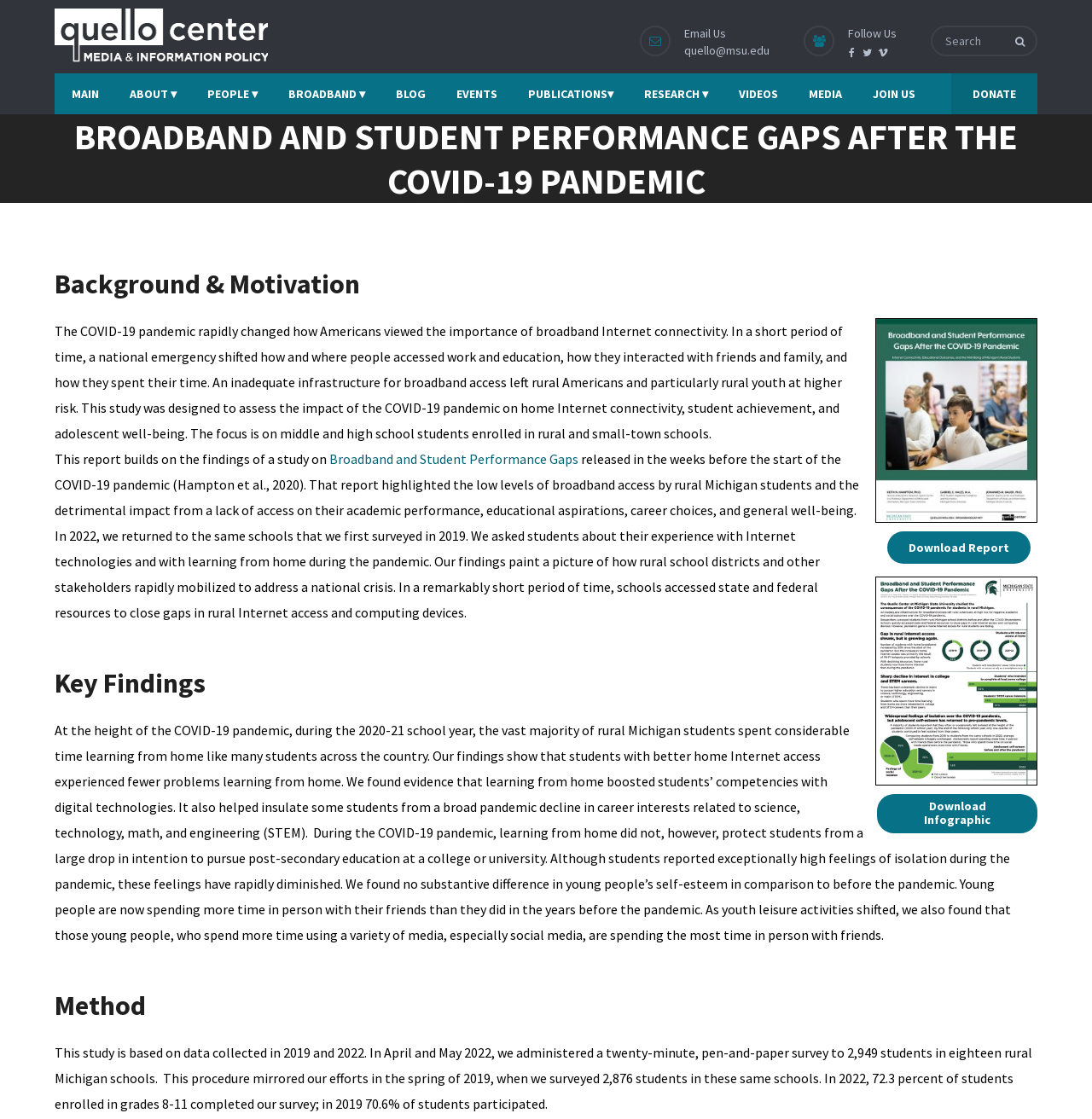Construct a thorough caption encompassing all aspects of the webpage.

This webpage is about a research report on broadband and student performance gaps after the COVID-19 pandemic. At the top, there is a logo and a link to "Quello Center | Michigan State University" on the left, and a search bar with a magnifying glass icon on the right. Below the logo, there are links to "Email Us" and "Follow Us" with social media icons.

The main navigation menu is located below, with links to "MAIN", "ABOUT", "PEOPLE", "BROADBAND", "BLOG", "EVENTS", "PUBLICATIONS", "RESEARCH", "VIDEOS", "MEDIA", "JOIN US", and "DONATE".

The main content of the webpage is divided into sections. The first section has a heading "BROADBAND AND STUDENT PERFORMANCE GAPS AFTER THE COVID-19 PANDEMIC" and a brief introduction to the report. Below this, there is an image of the report cover and a link to download the report.

The next section has a heading "Background & Motivation" and a brief text describing the context of the study. This section also includes an image of the "Broadband Gap 2023 report" and links to download the report and an infographic.

The following section has a heading "Key Findings" and a lengthy text summarizing the main findings of the study. This section is followed by another section with a heading "Method" and a text describing the methodology used in the study.

Throughout the webpage, there are several images, links, and buttons that provide additional information and resources related to the report.